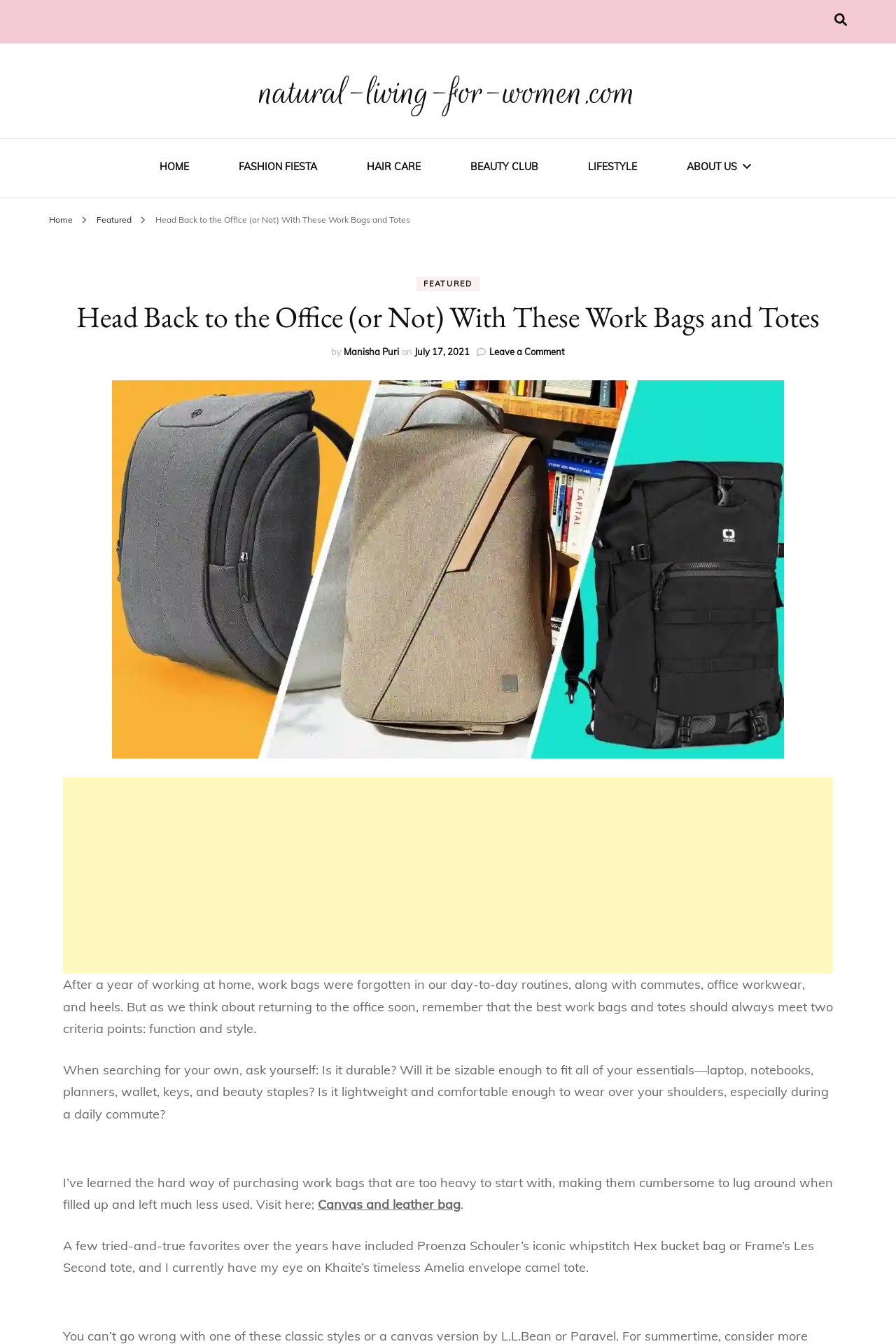Please specify the bounding box coordinates of the element that should be clicked to execute the given instruction: 'Read the article about Head Back to the Office (or Not) With These Work Bags and Totes'. Ensure the coordinates are four float numbers between 0 and 1, expressed as [left, top, right, bottom].

[0.173, 0.159, 0.458, 0.167]